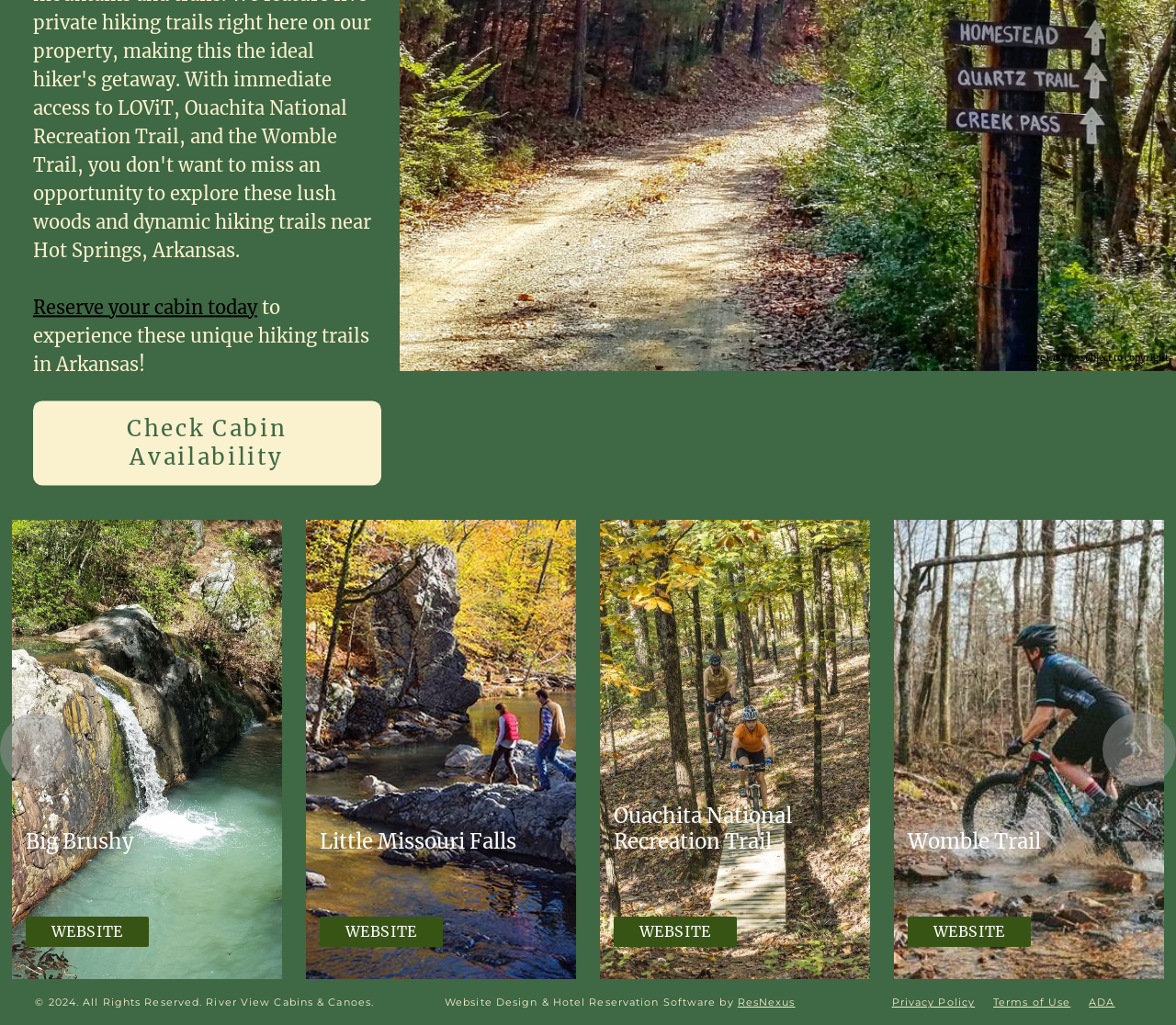Can you pinpoint the bounding box coordinates for the clickable element required for this instruction: "Reserve your cabin today"? The coordinates should be four float numbers between 0 and 1, i.e., [left, top, right, bottom].

[0.028, 0.288, 0.219, 0.311]